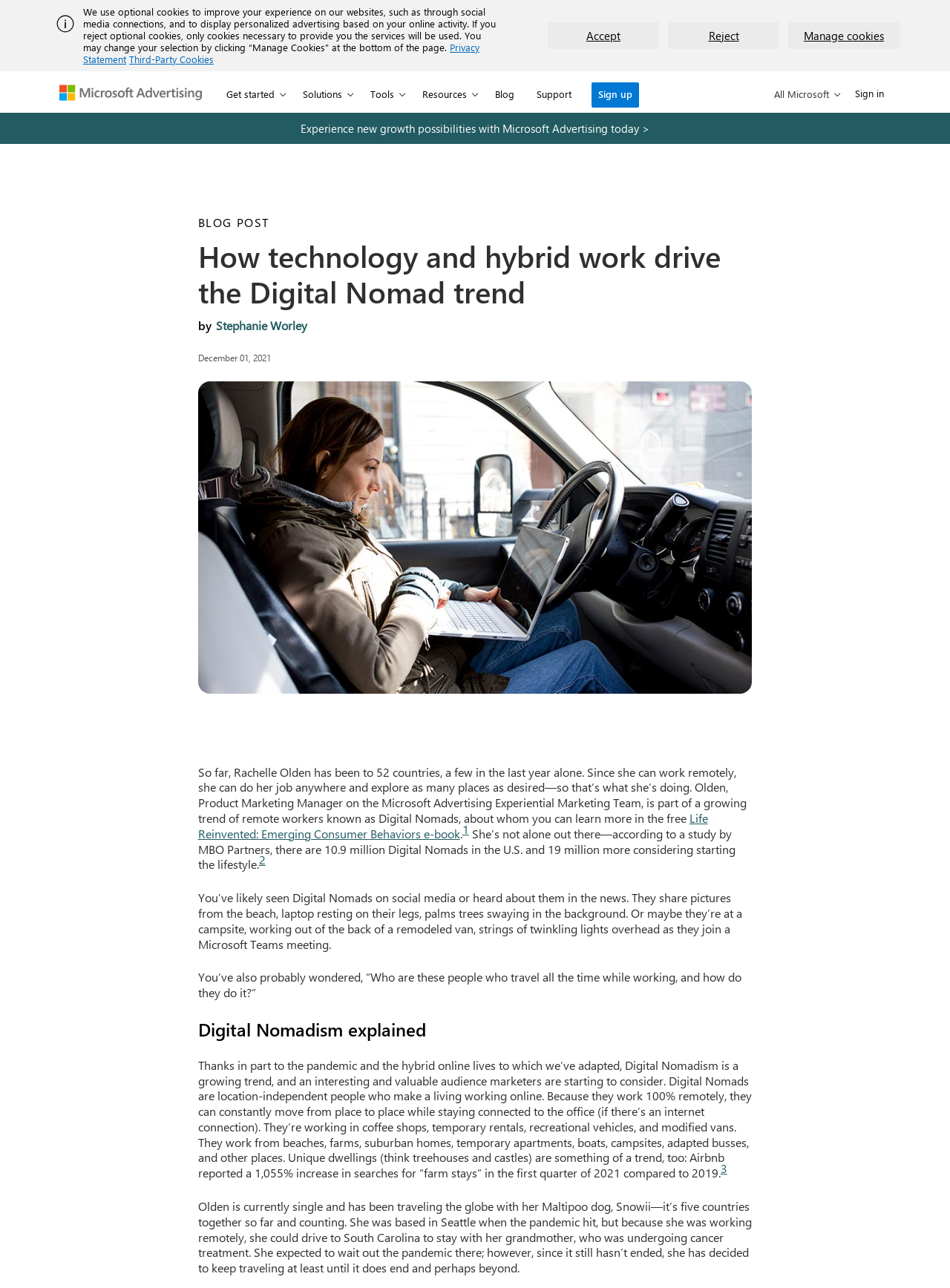Could you determine the bounding box coordinates of the clickable element to complete the instruction: "Click the 'Get started' button"? Provide the coordinates as four float numbers between 0 and 1, i.e., [left, top, right, bottom].

[0.228, 0.055, 0.313, 0.086]